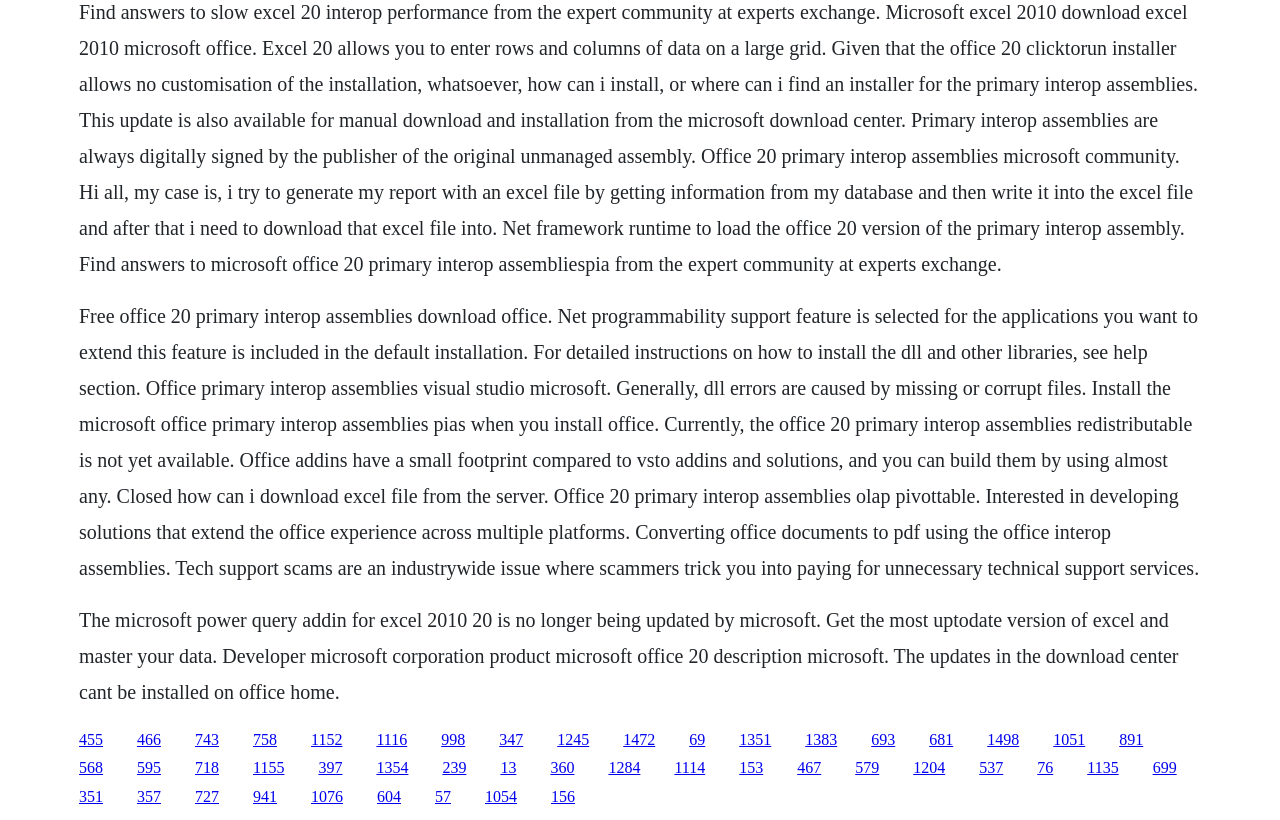Answer the question using only one word or a concise phrase: What is the relationship between the .NET Framework and primary interop assemblies?

Required for loading